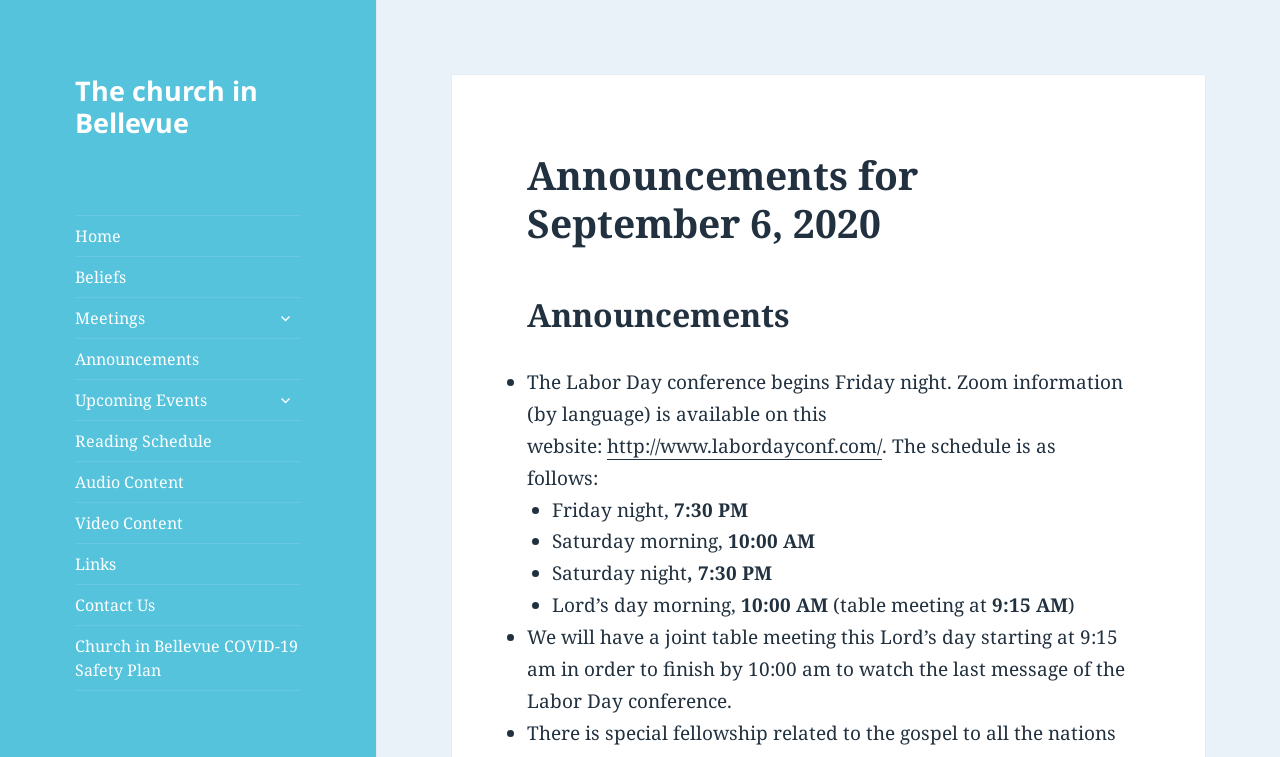Determine the bounding box coordinates of the clickable element to achieve the following action: 'Click the link to download Hotspot Shield for Android'. Provide the coordinates as four float values between 0 and 1, formatted as [left, top, right, bottom].

None